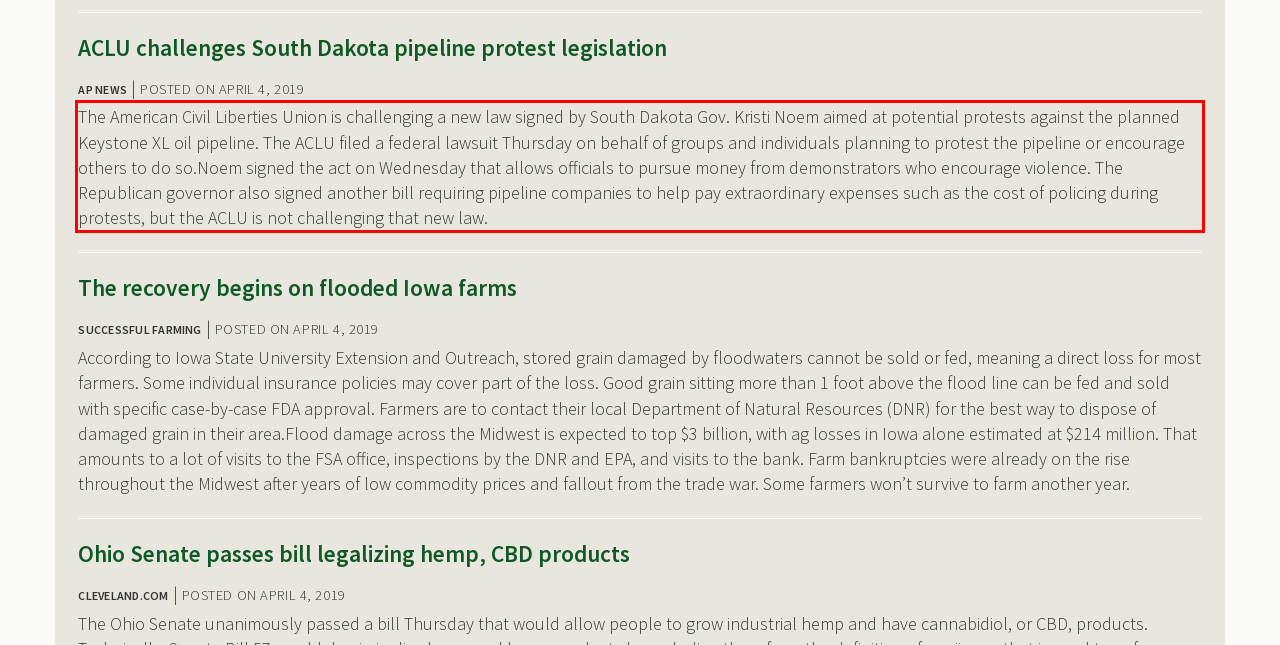Given a webpage screenshot, locate the red bounding box and extract the text content found inside it.

The American Civil Liberties Union is challenging a new law signed by South Dakota Gov. Kristi Noem aimed at potential protests against the planned Keystone XL oil pipeline. The ACLU filed a federal lawsuit Thursday on behalf of groups and individuals planning to protest the pipeline or encourage others to do so.Noem signed the act on Wednesday that allows officials to pursue money from demonstrators who encourage violence. The Republican governor also signed another bill requiring pipeline companies to help pay extraordinary expenses such as the cost of policing during protests, but the ACLU is not challenging that new law.